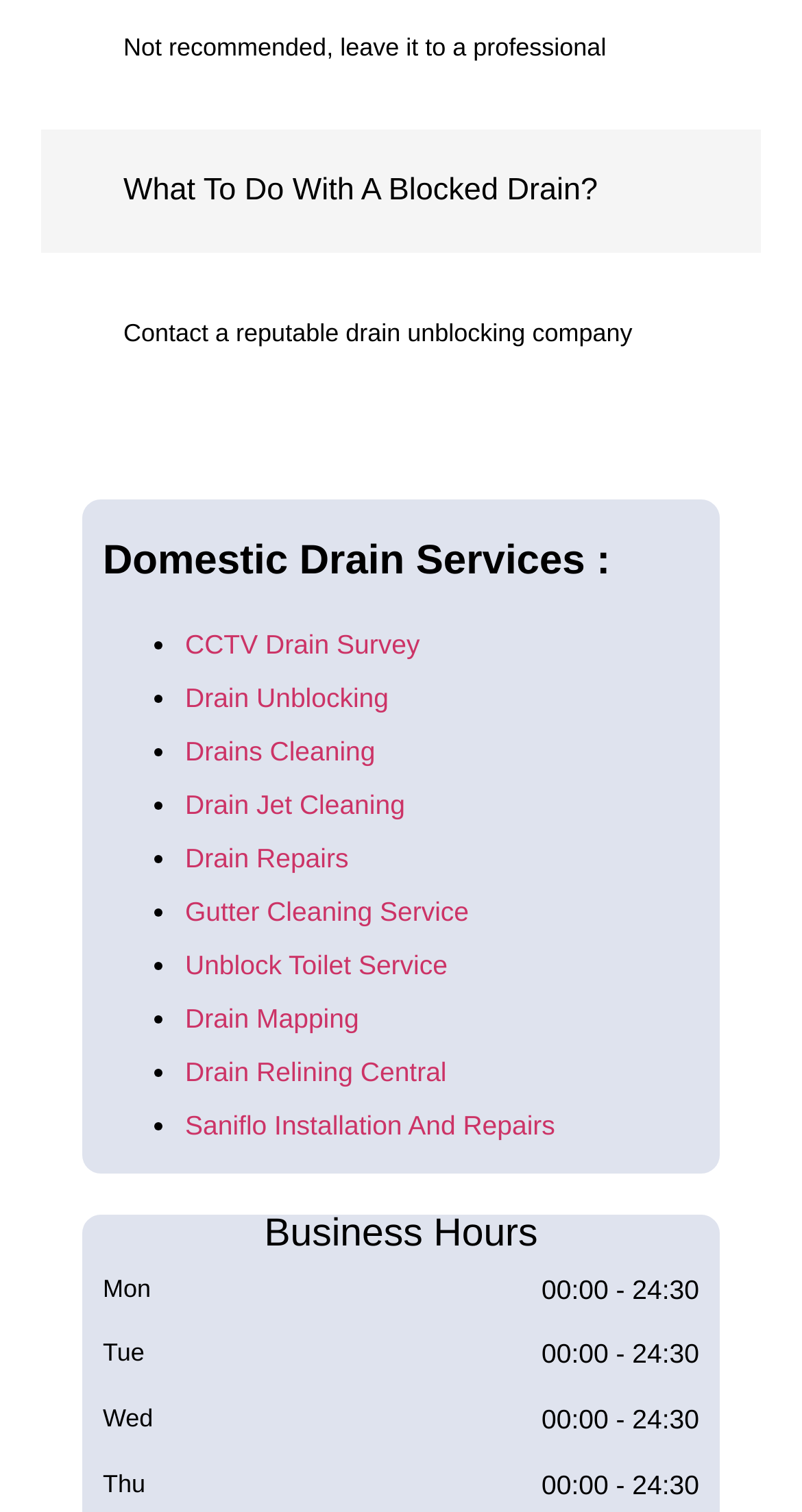Find the bounding box coordinates of the clickable region needed to perform the following instruction: "Click on 'Domestic Drain Services'". The coordinates should be provided as four float numbers between 0 and 1, i.e., [left, top, right, bottom].

[0.128, 0.354, 0.872, 0.387]